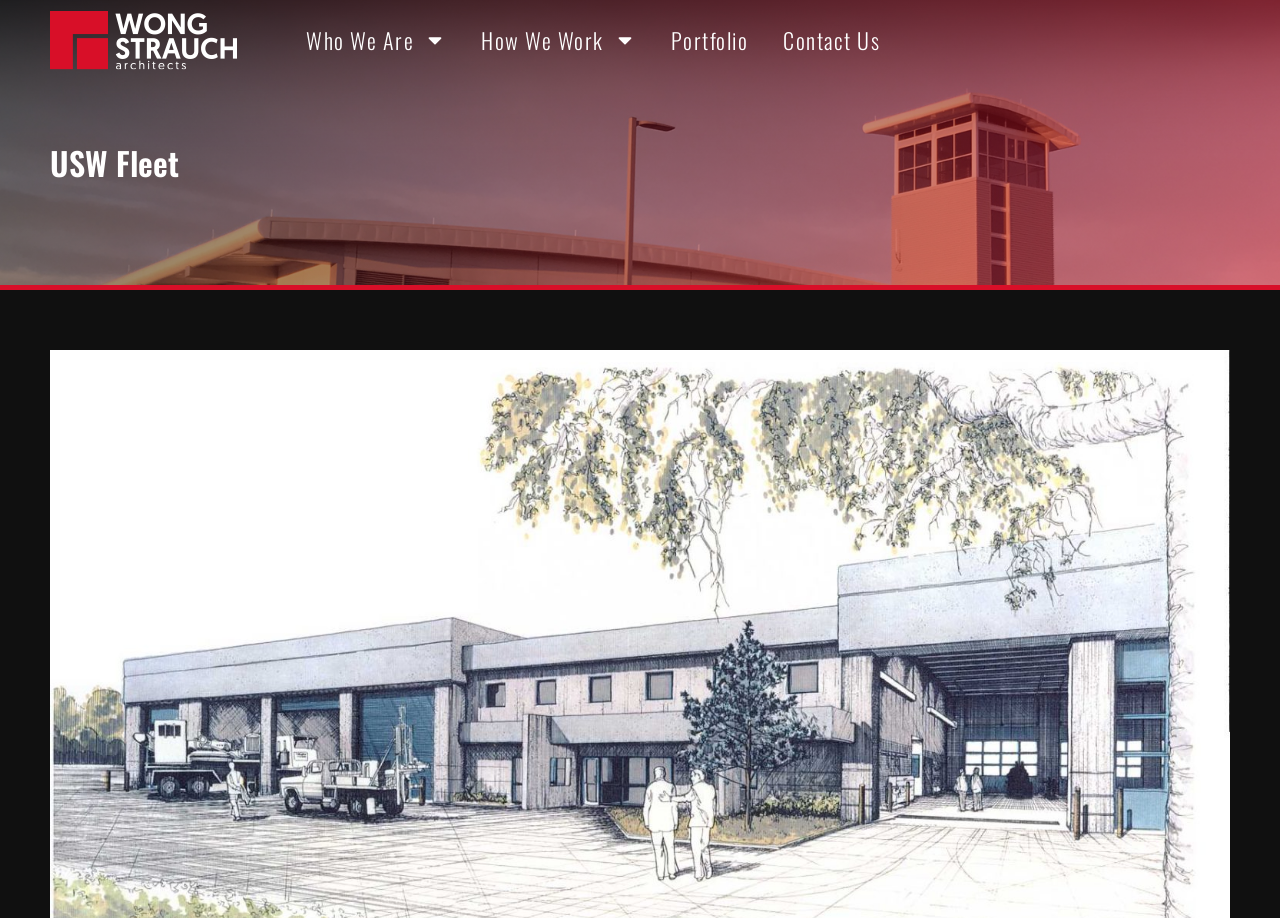Provide a brief response to the question below using one word or phrase:
Are there any images on the menu?

Yes